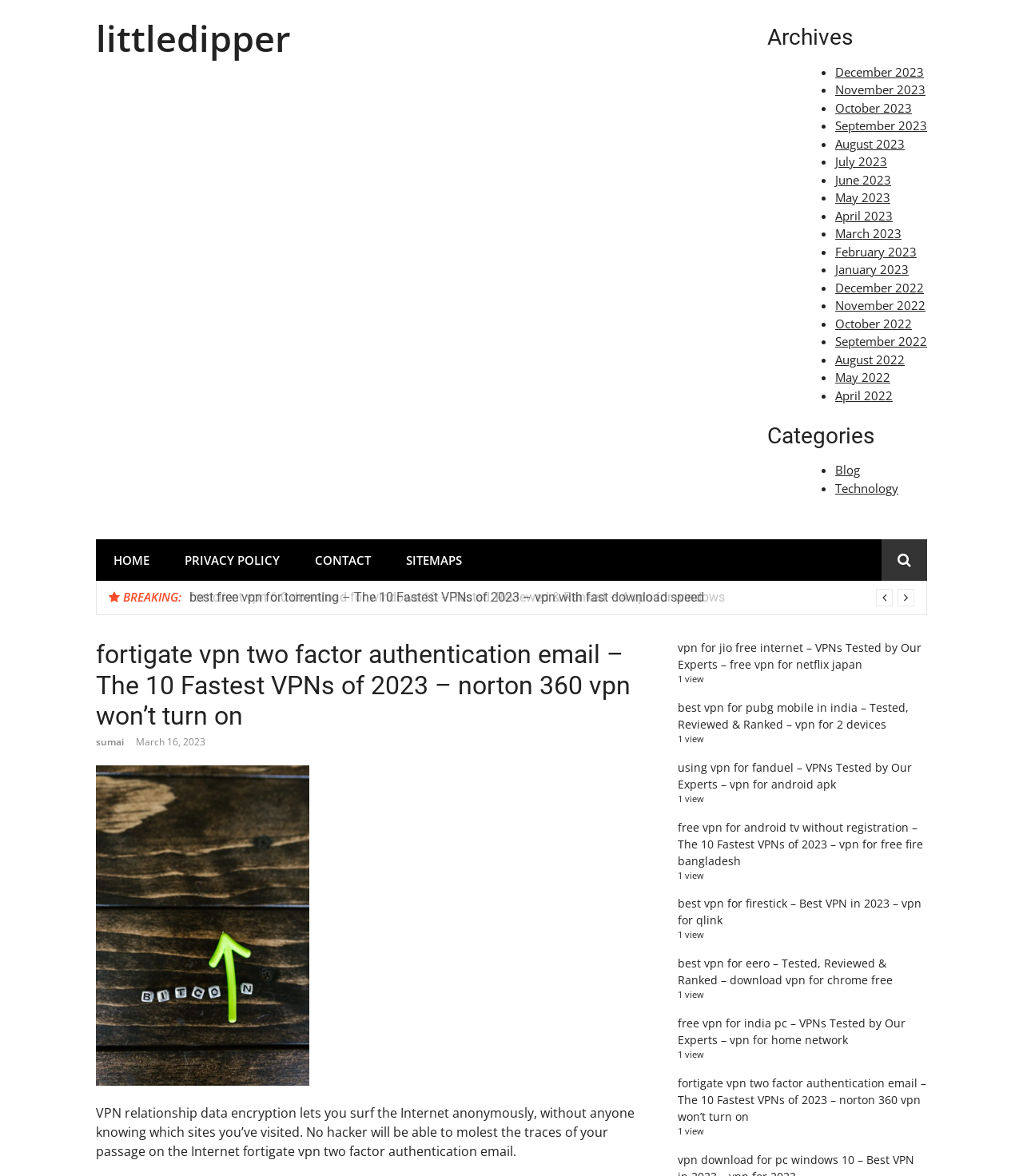Please find and report the bounding box coordinates of the element to click in order to perform the following action: "Contact us". The coordinates should be expressed as four float numbers between 0 and 1, in the format [left, top, right, bottom].

None